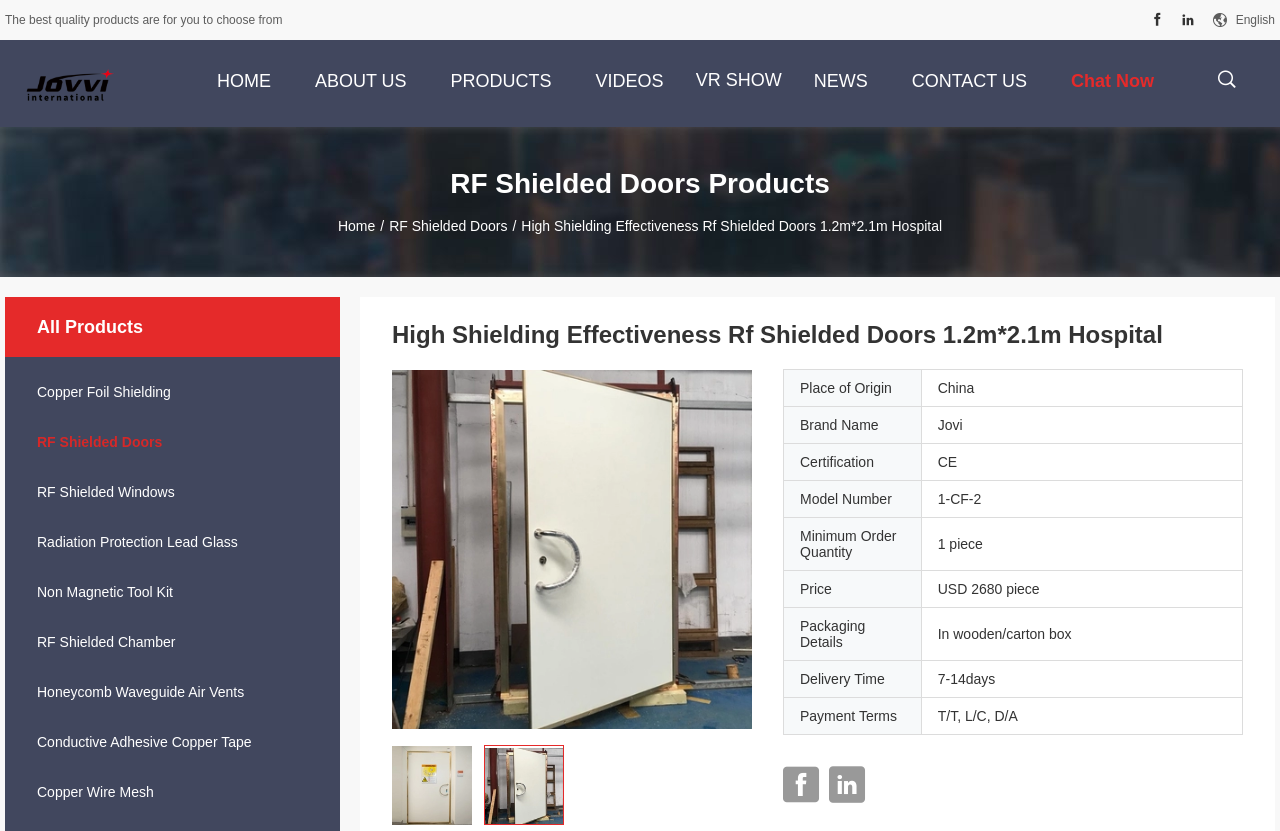Locate the bounding box coordinates of the element that needs to be clicked to carry out the instruction: "Download the SwineCast mp3 podcast episode". The coordinates should be given as four float numbers ranging from 0 to 1, i.e., [left, top, right, bottom].

None